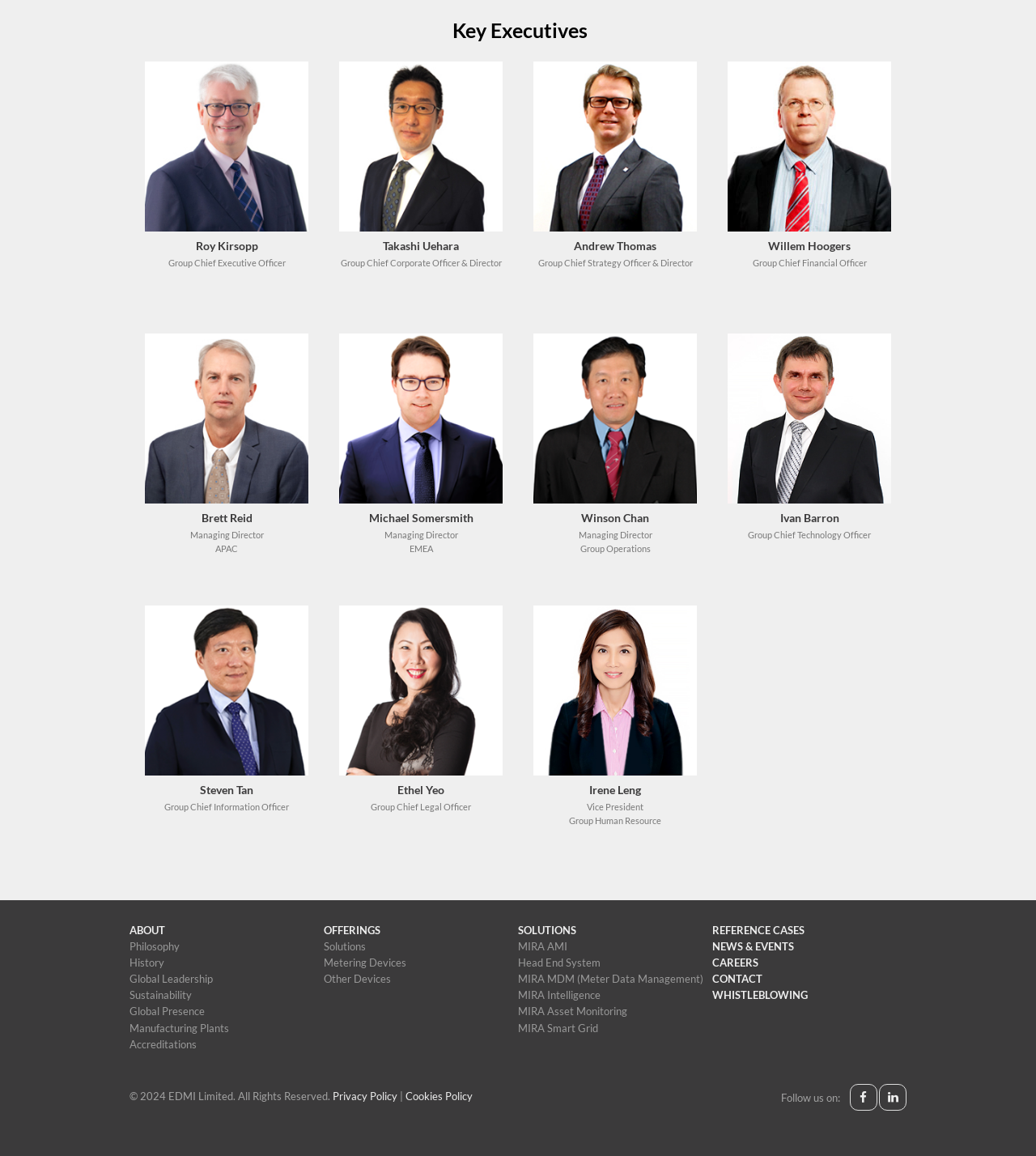Please provide the bounding box coordinate of the region that matches the element description: MIRA MDM (Meter Data Management). Coordinates should be in the format (top-left x, top-left y, bottom-right x, bottom-right y) and all values should be between 0 and 1.

[0.5, 0.842, 0.679, 0.852]